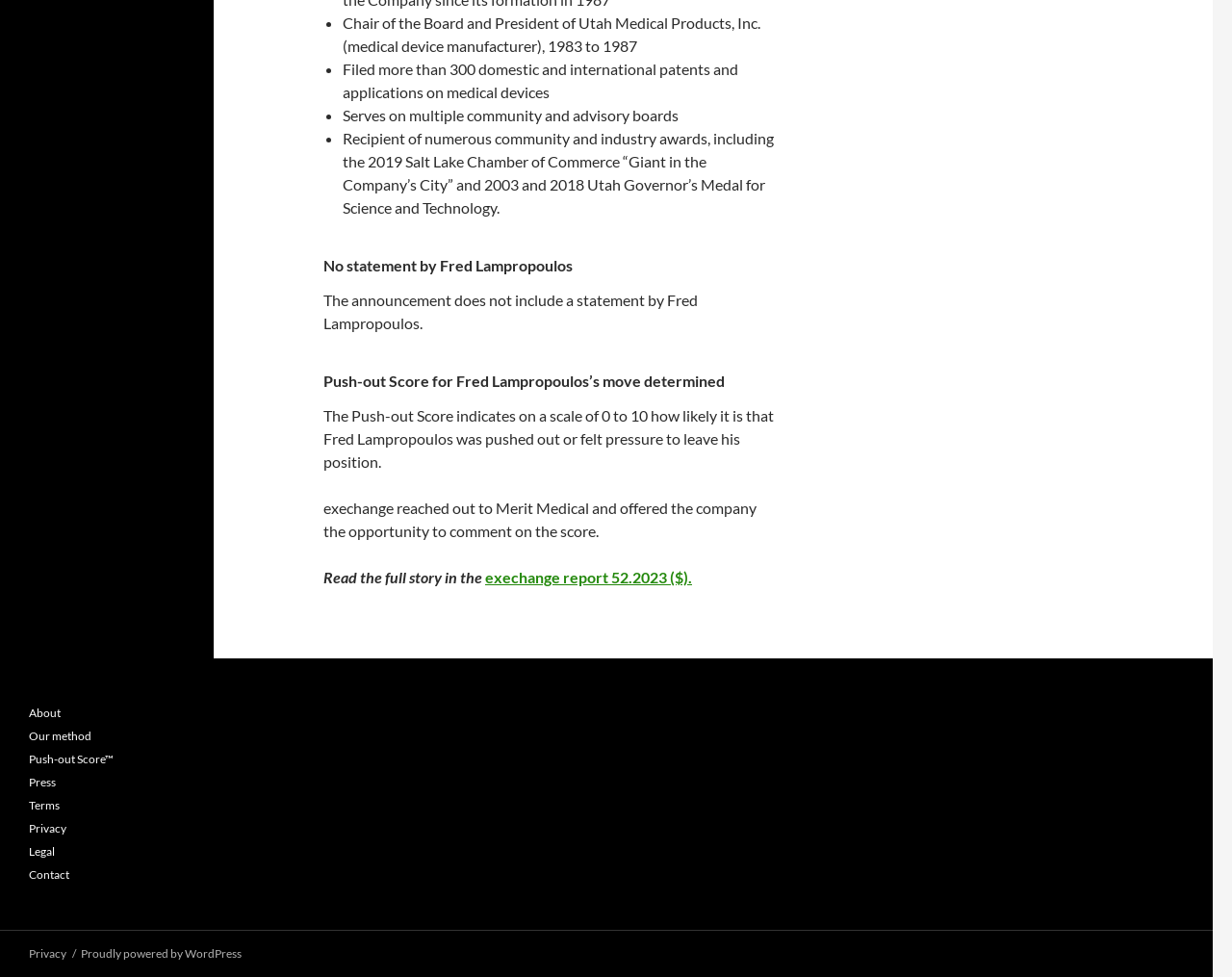Based on the visual content of the image, answer the question thoroughly: What is the Push-out Score for?

The webpage explains that the Push-out Score indicates on a scale of 0 to 10 how likely it is that Fred Lampropoulos was pushed out or felt pressure to leave his position, which suggests that the score is used to measure the likelihood of being pushed out.